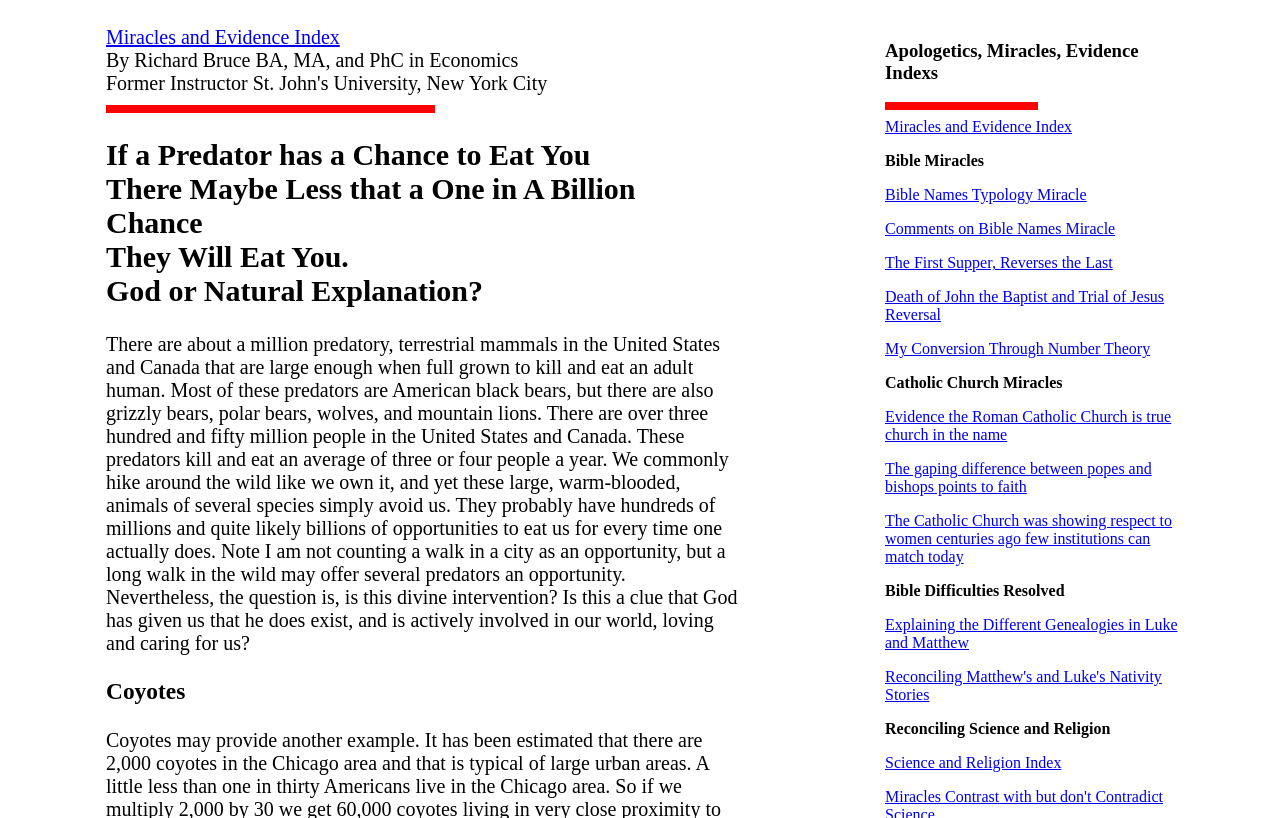How many types of predators are mentioned in the webpage?
Refer to the image and give a detailed answer to the query.

The webpage mentions five types of predators: American black bears, grizzly bears, polar bears, wolves, and mountain lions, as stated in the StaticText element.